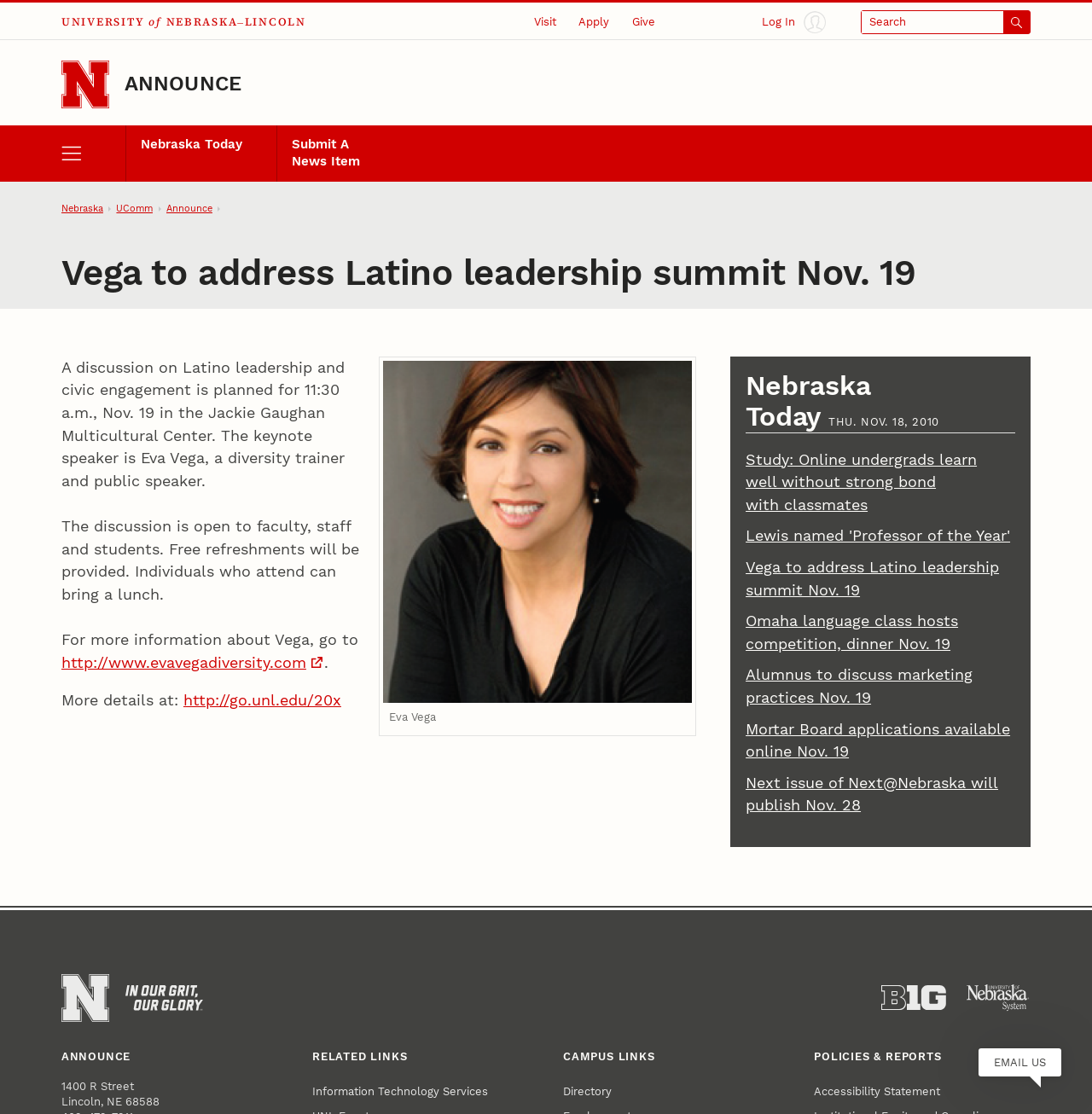Please determine the headline of the webpage and provide its content.

Vega to address Latino leadership summit Nov. 19